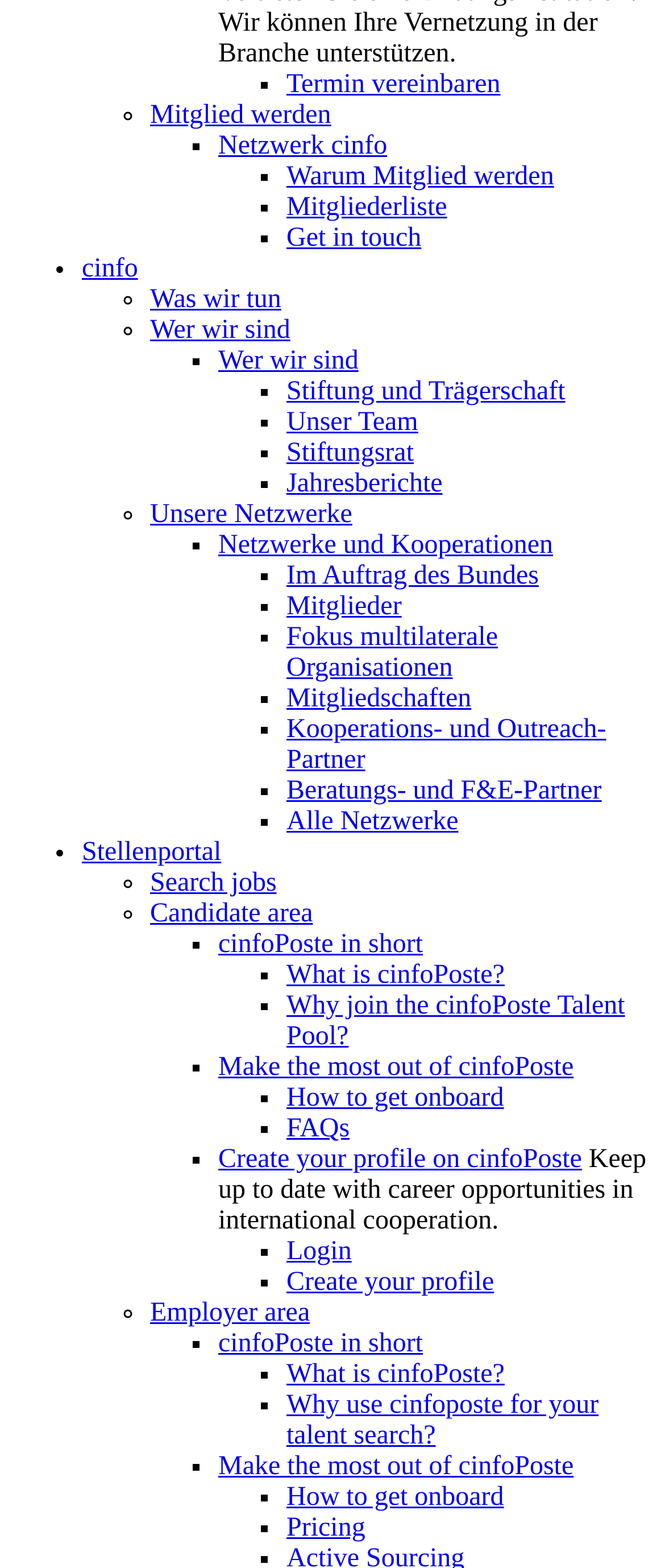Determine the bounding box coordinates of the section to be clicked to follow the instruction: "Create a profile on cinfoPoste". The coordinates should be given as four float numbers between 0 and 1, formatted as [left, top, right, bottom].

[0.431, 0.808, 0.743, 0.827]